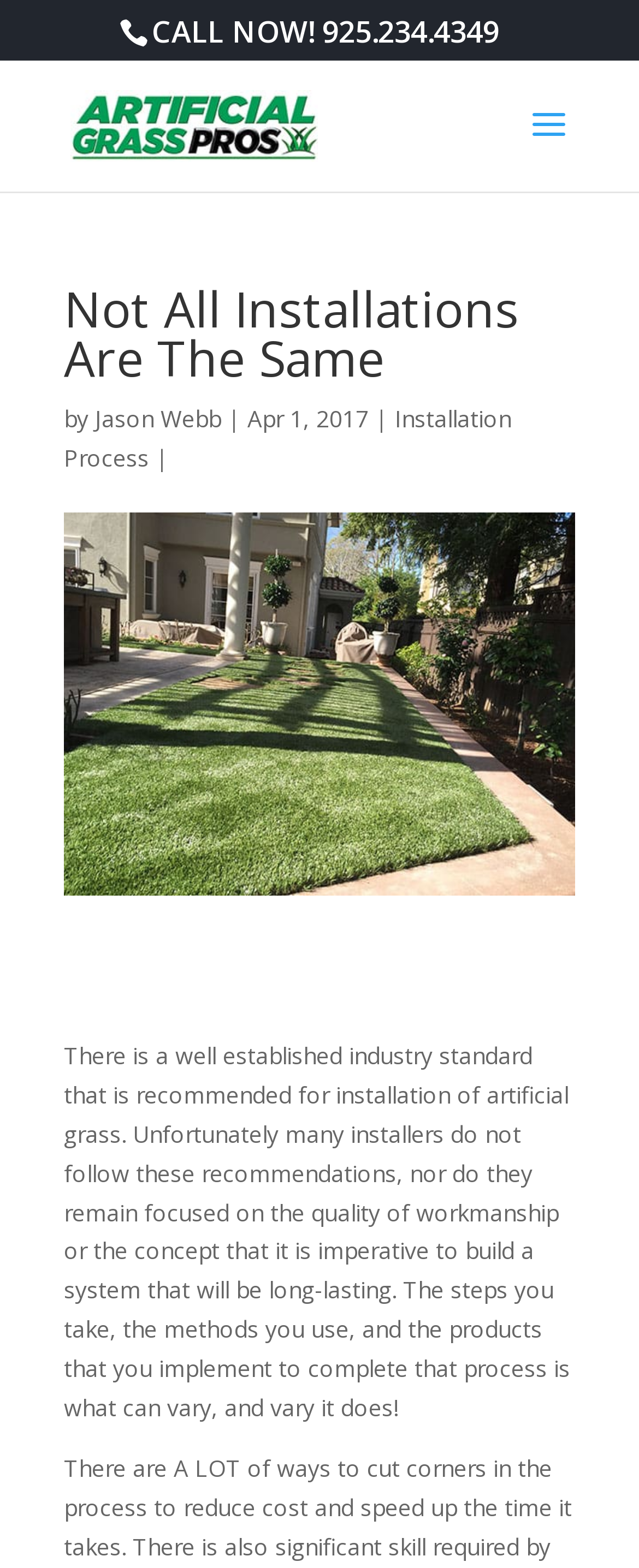Who wrote the article?
Using the visual information, respond with a single word or phrase.

Jason Webb